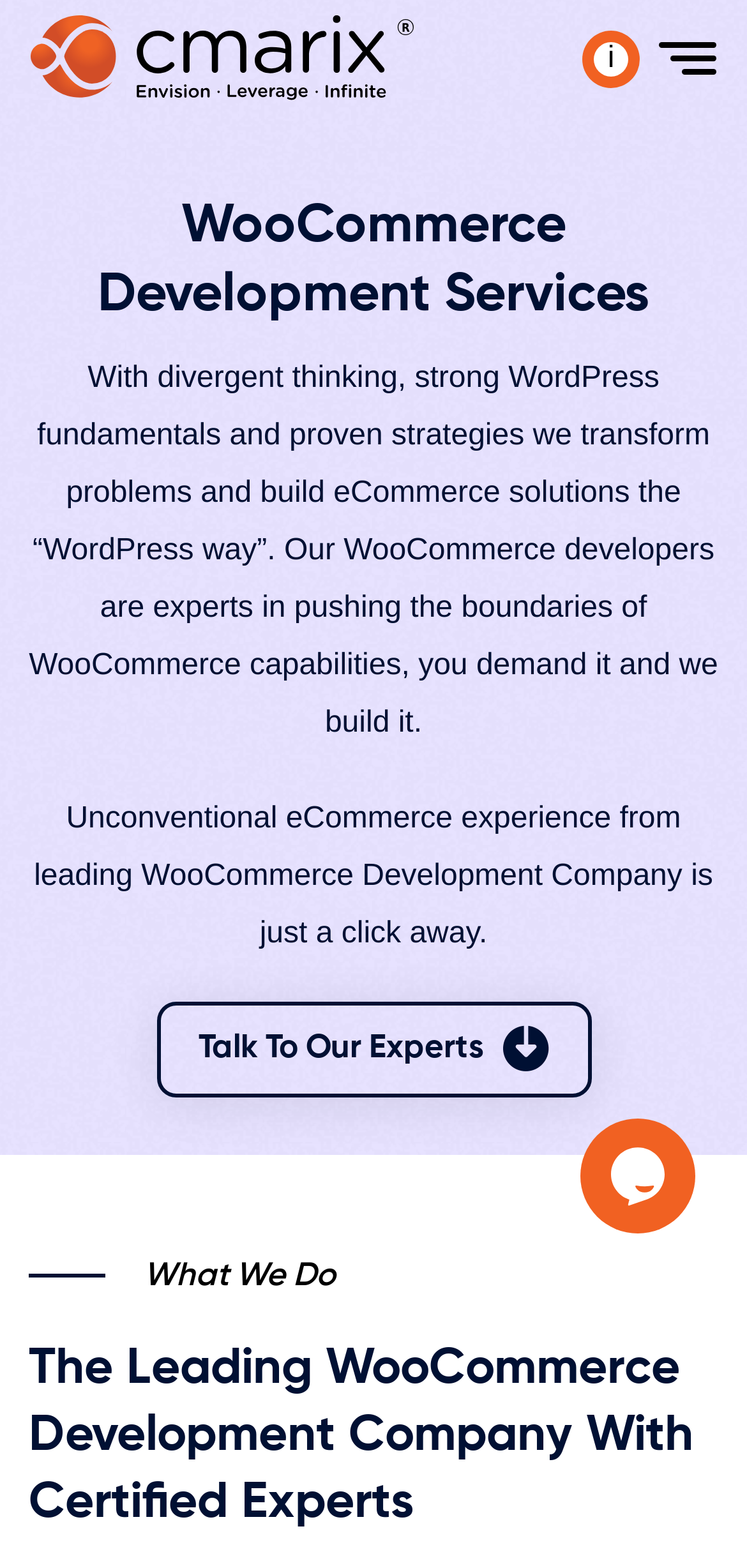What is the expertise of the company?
Based on the image, answer the question with a single word or brief phrase.

WooCommerce development